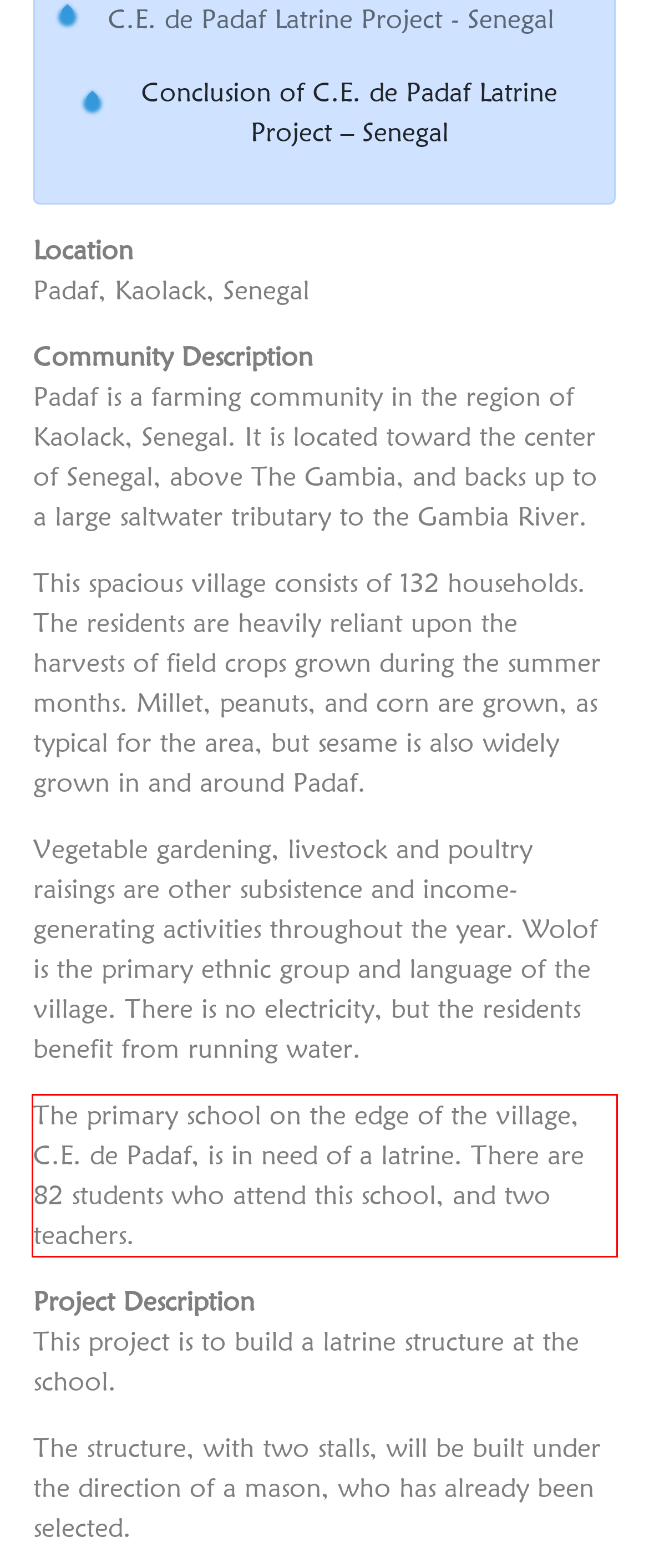Please perform OCR on the text within the red rectangle in the webpage screenshot and return the text content.

The primary school on the edge of the village, C.E. de Padaf, is in need of a latrine. There are 82 students who attend this school, and two teachers.